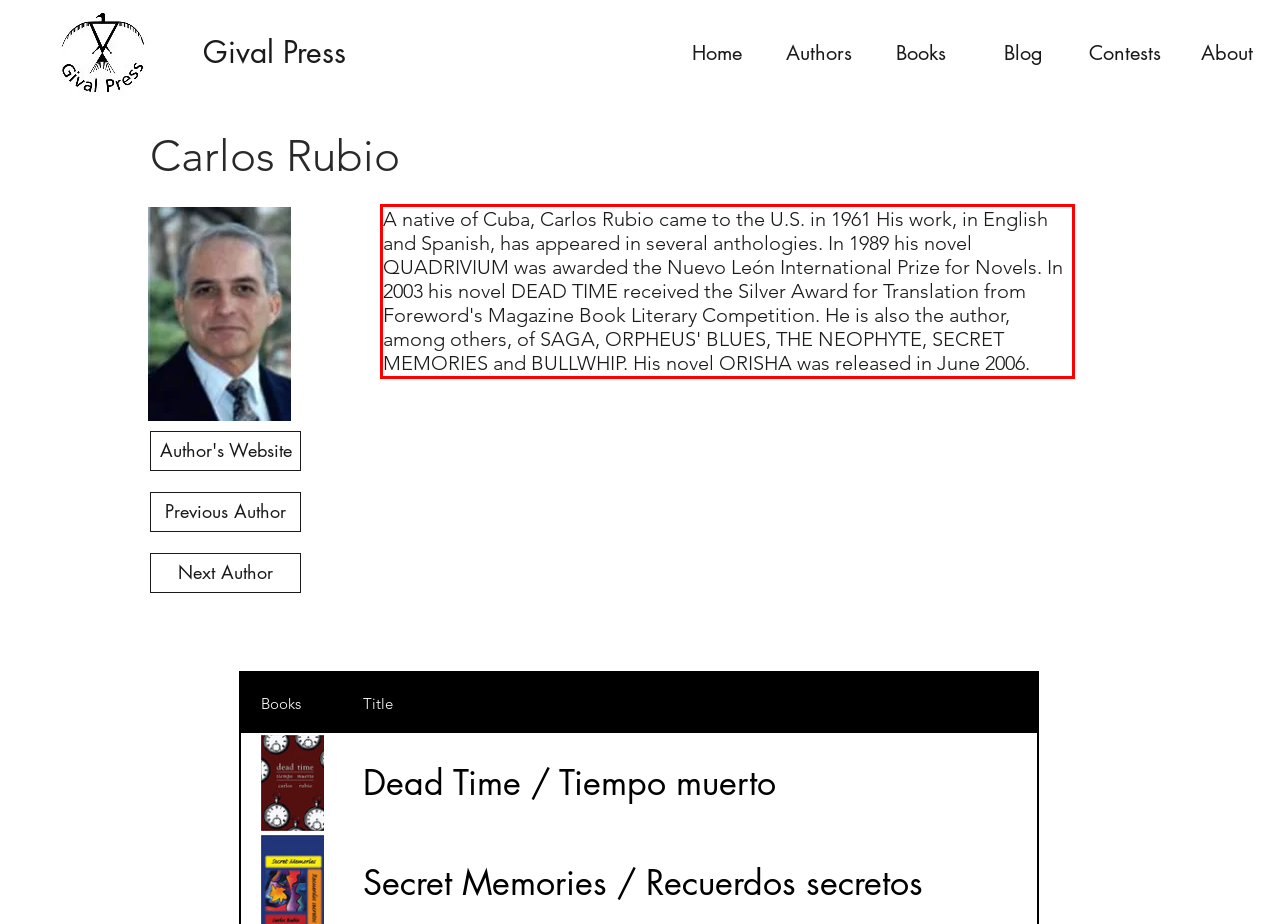Using OCR, extract the text content found within the red bounding box in the given webpage screenshot.

A native of Cuba, Carlos Rubio came to the U.S. in 1961 His work, in English and Spanish, has appeared in several anthologies. In 1989 his novel QUADRIVIUM was awarded the Nuevo León International Prize for Novels. In 2003 his novel DEAD TIME received the Silver Award for Translation from Foreword's Magazine Book Literary Competition. He is also the author, among others, of SAGA, ORPHEUS' BLUES, THE NEOPHYTE, SECRET MEMORIES and BULLWHIP. His novel ORISHA was released in June 2006.